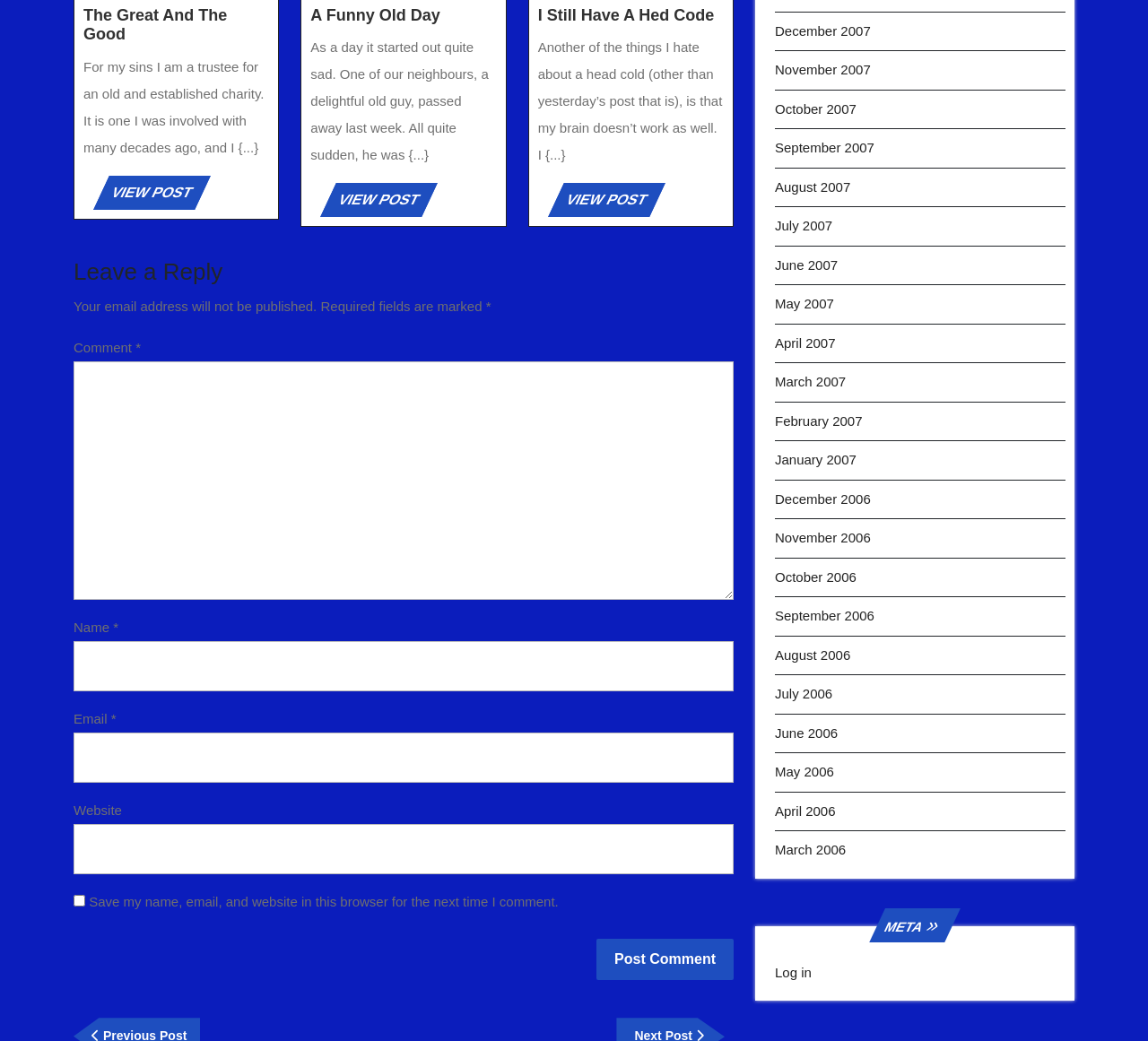Determine the bounding box coordinates of the clickable region to execute the instruction: "Post a comment". The coordinates should be four float numbers between 0 and 1, denoted as [left, top, right, bottom].

[0.52, 0.902, 0.639, 0.942]